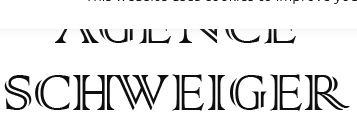Respond concisely with one word or phrase to the following query:
What is the focus of the agency?

literary works